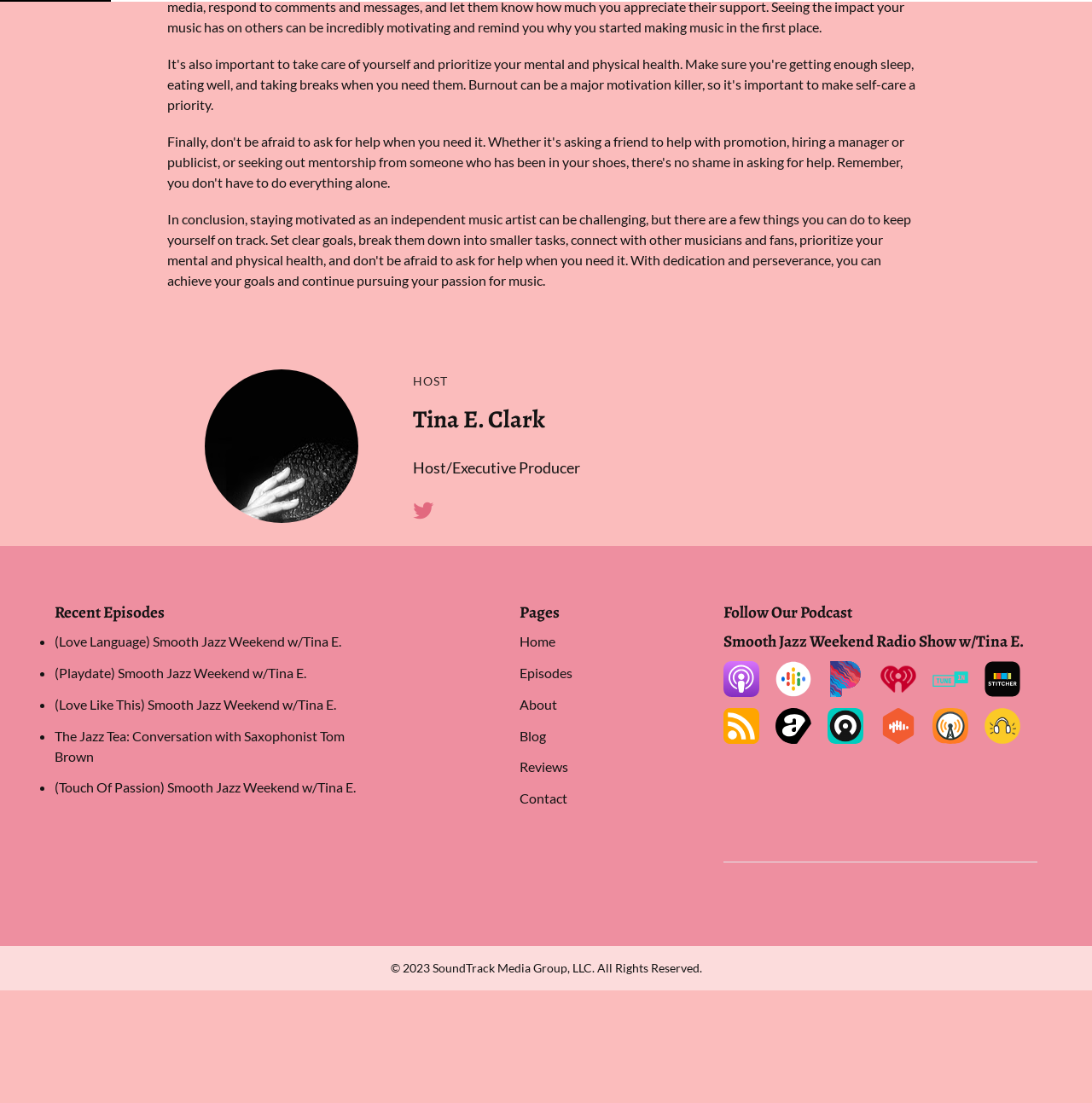What is the purpose of the 'Contact' link?
Using the details from the image, give an elaborate explanation to answer the question.

The purpose of the 'Contact' link can be inferred from its label, which suggests that it allows users to contact the podcast or its creators, possibly to provide feedback or ask questions.